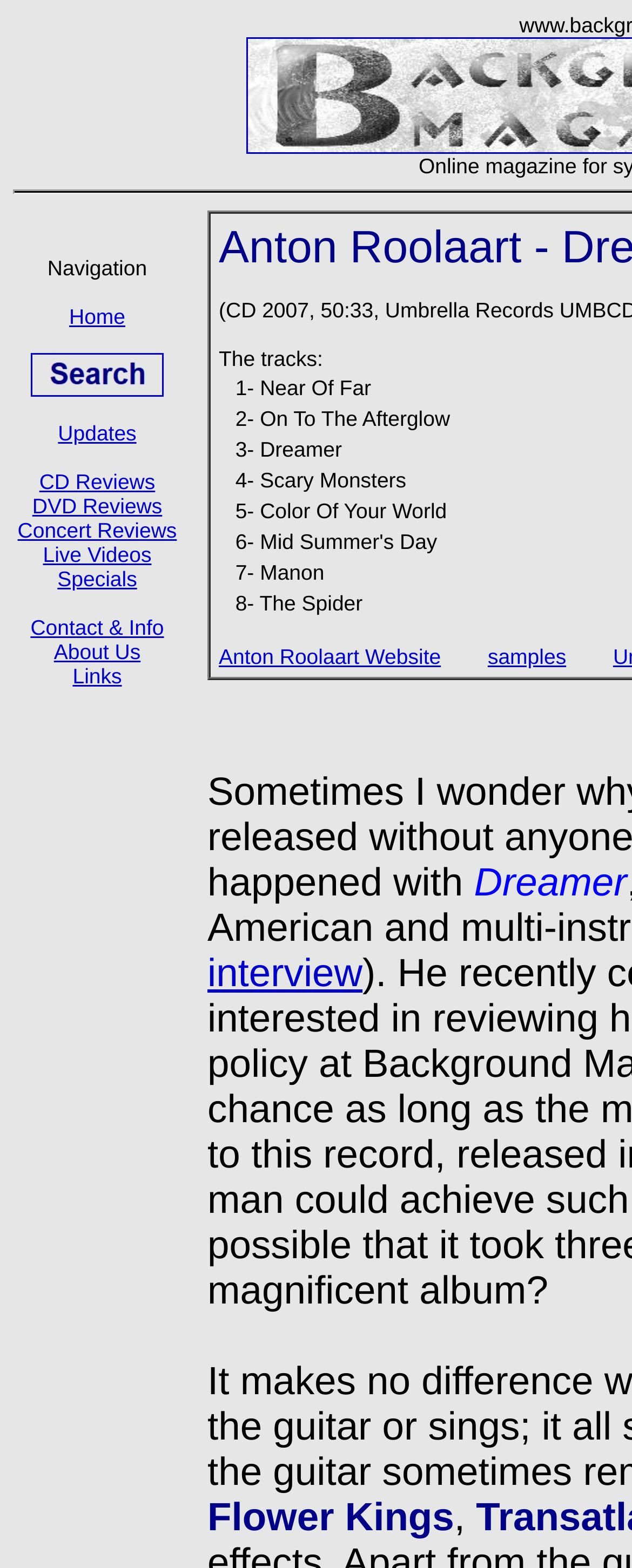Provide your answer to the question using just one word or phrase: Is there a link to the artist's website?

Yes